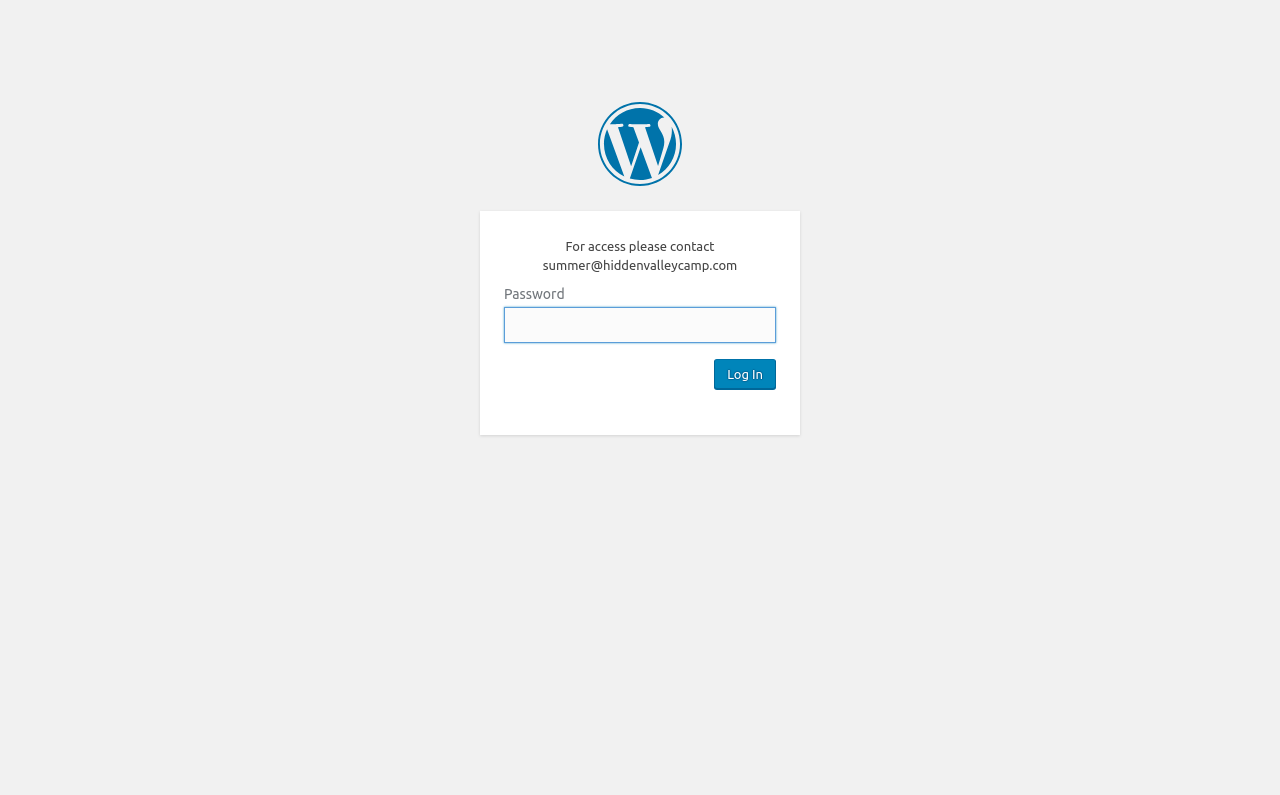What is the text of the webpage's headline?

Hidden Valley Camp